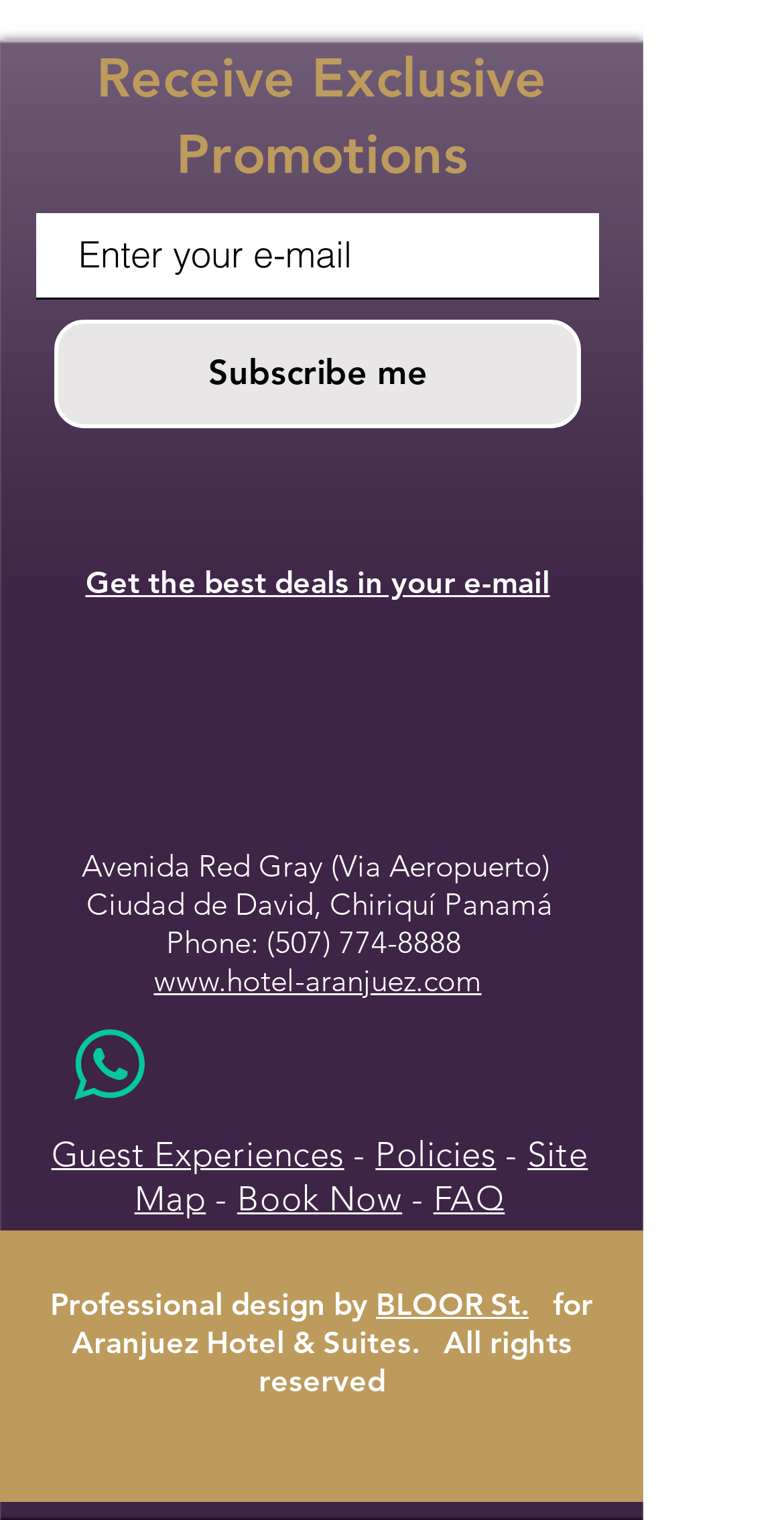What is the purpose of the textbox at the top of the page?
Please analyze the image and answer the question with as much detail as possible.

I inferred the purpose of the textbox by looking at its adjacent heading element with the text 'Receive Exclusive Promotions' and the button element with the text 'Subscribe me', which suggest that the textbox is used to enter an email address for subscription purposes.